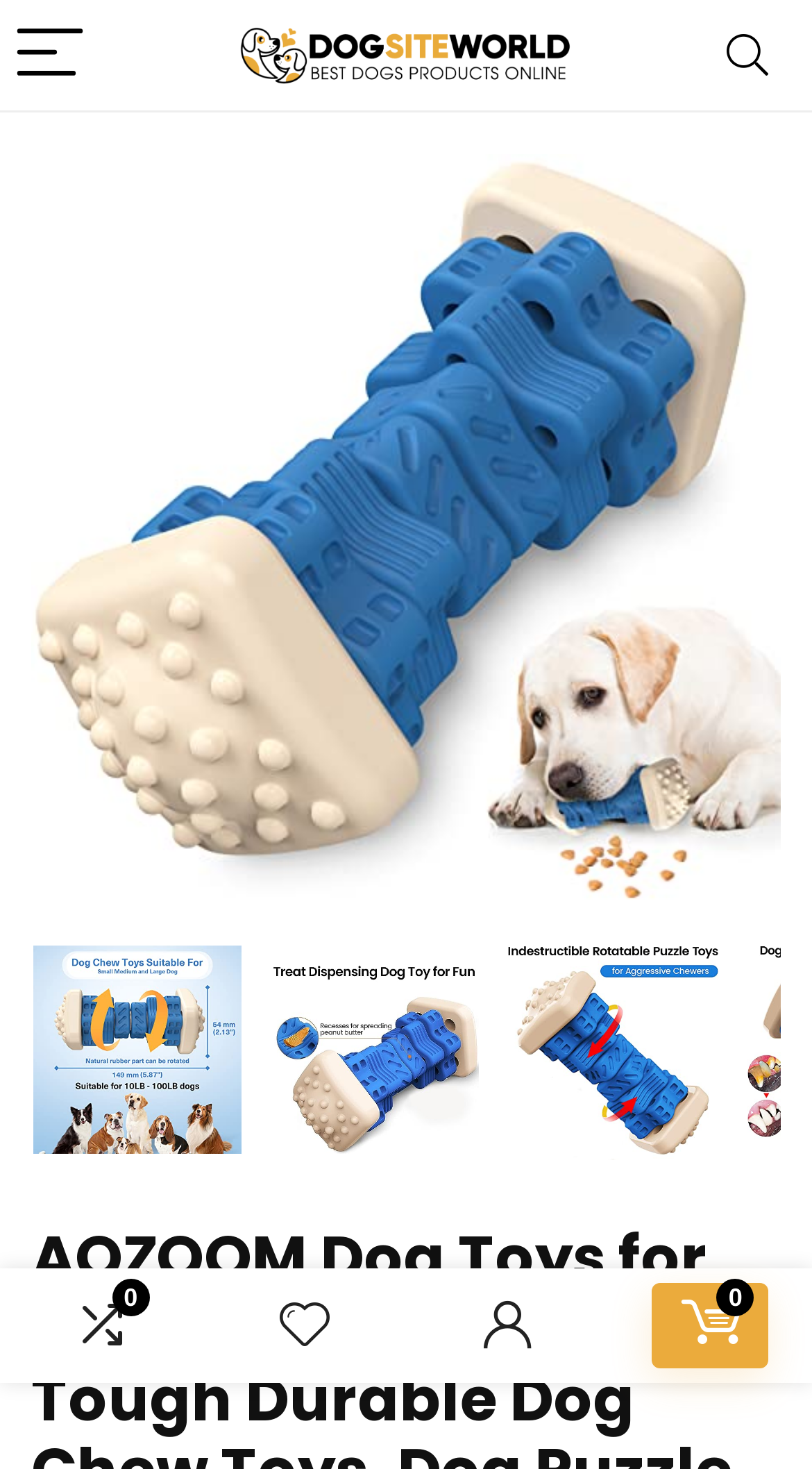Answer the following inquiry with a single word or phrase:
What is the search functionality used for?

Searching products